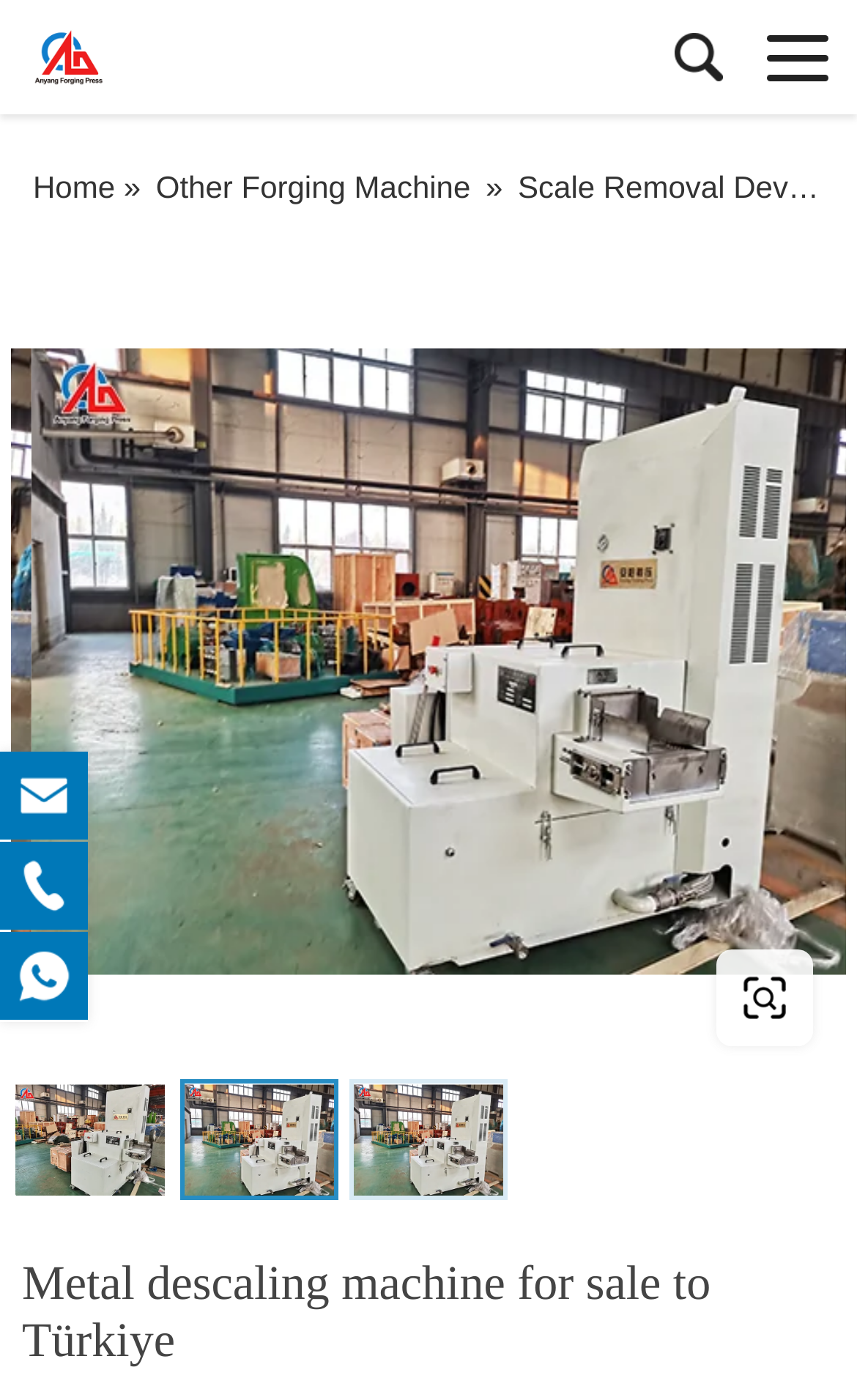Examine the image carefully and respond to the question with a detailed answer: 
What is the topic of the webpage?

The topic of the webpage can be inferred from the multiple occurrences of the phrase 'Metal descaling machine for sale to Türkiye' on the webpage, including in the heading and link elements.